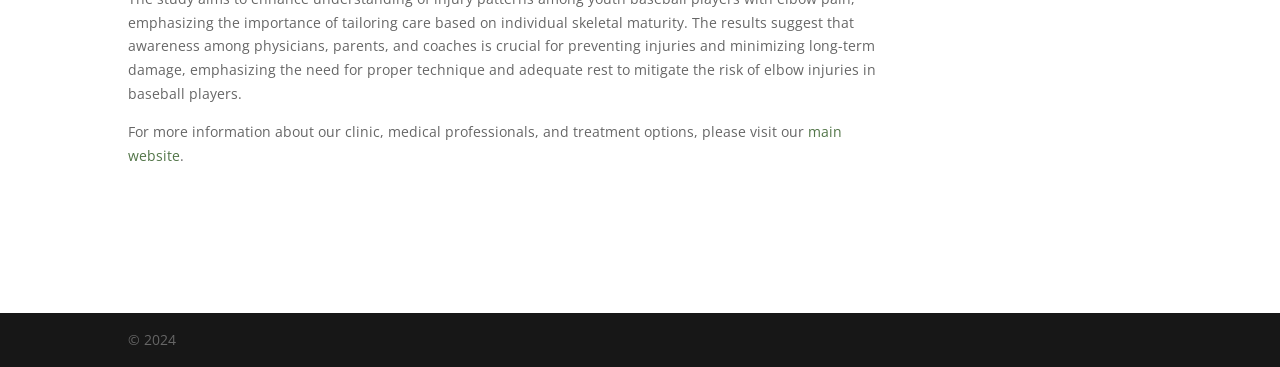Provide the bounding box coordinates for the specified HTML element described in this description: "main website". The coordinates should be four float numbers ranging from 0 to 1, in the format [left, top, right, bottom].

[0.1, 0.332, 0.658, 0.448]